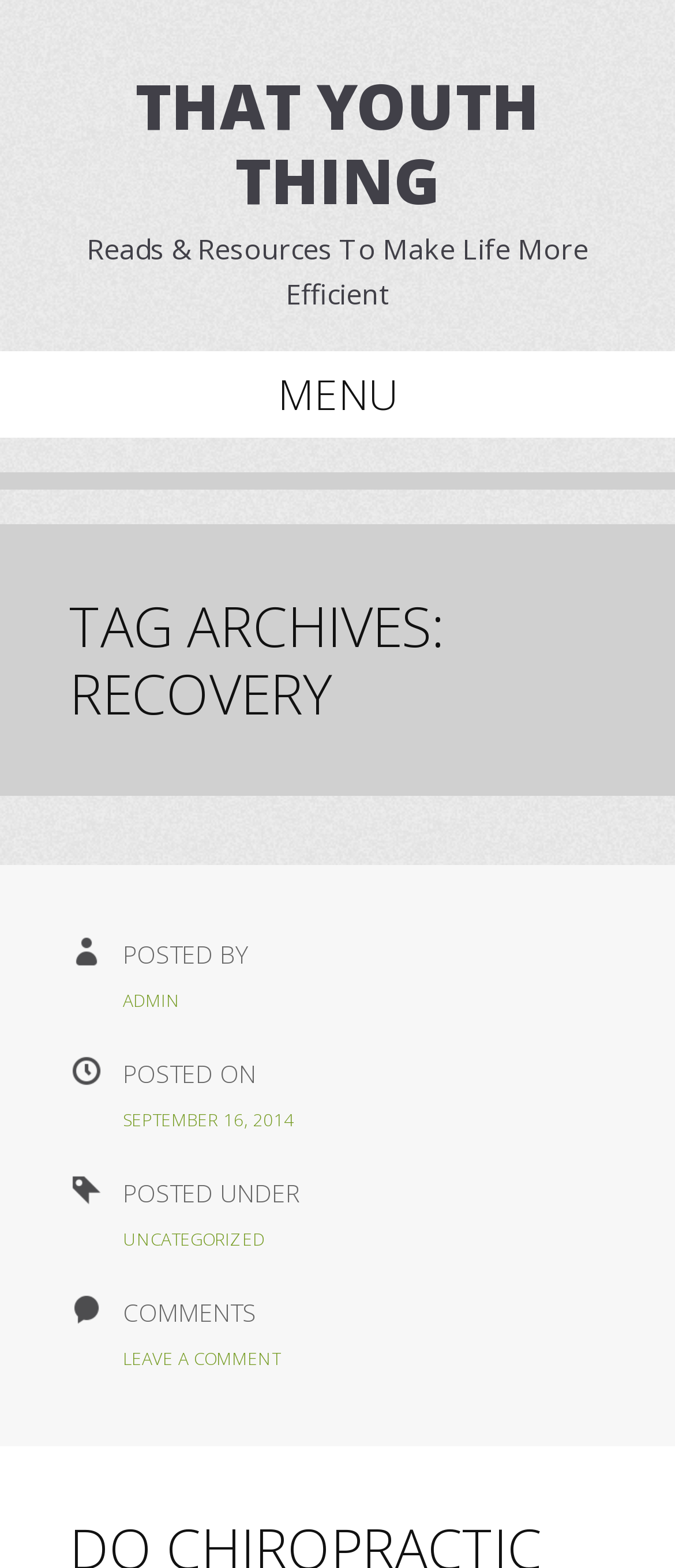What is the principal heading displayed on the webpage?

THAT YOUTH THING